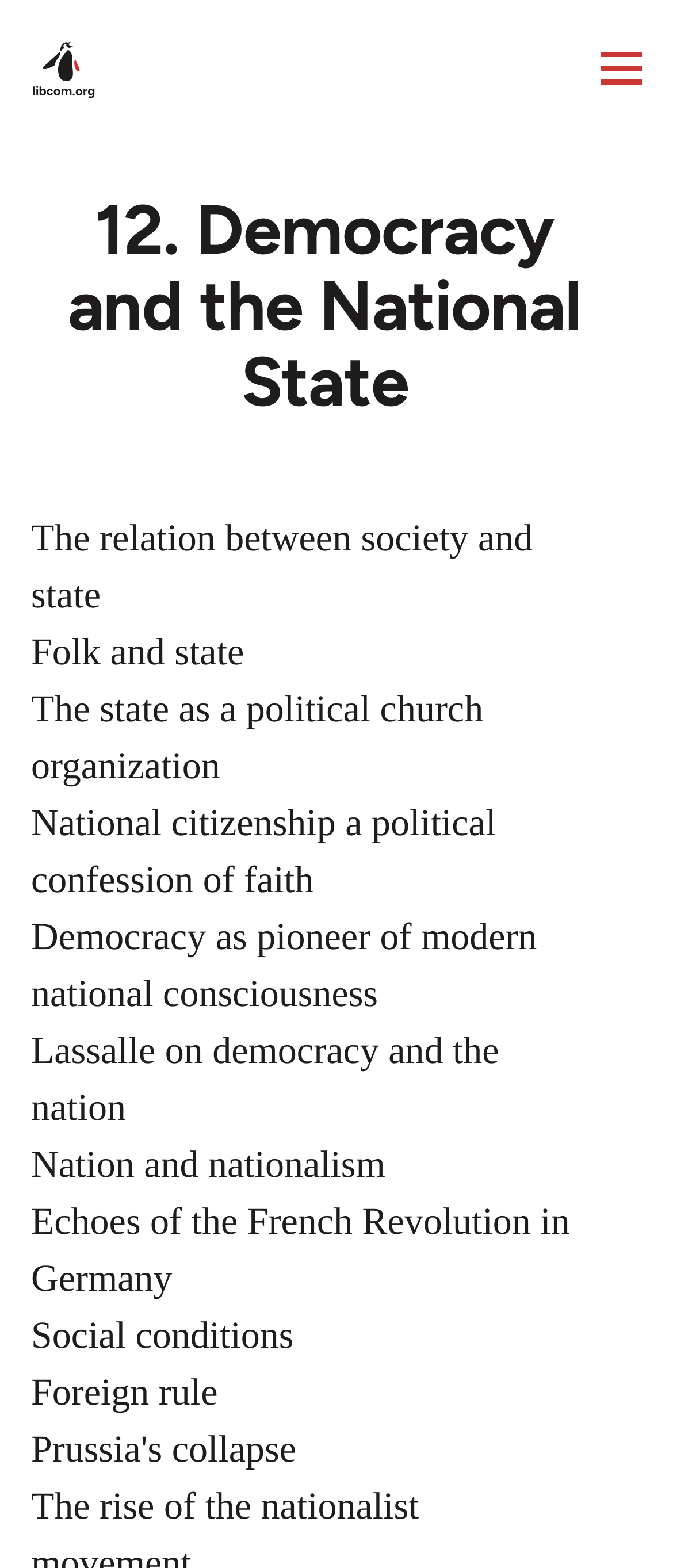Give a detailed account of the webpage's layout and content.

The webpage is about the relationship between society and state, with a focus on democracy and national consciousness. At the top-left corner, there is a link to "Skip to main content" followed by a link to "Home" with a corresponding image. On the top-right corner, there is a button to expand the main menu.

The main content of the webpage is headed by a title "12. Democracy and the National State" which is positioned near the top of the page. Below the title, there are seven paragraphs of text that discuss various aspects of the topic, including the relation between society and state, folk and state, the state as a political church organization, national citizenship, democracy, and social conditions. These paragraphs are arranged in a vertical column, with each paragraph positioned below the previous one.

The text is dense and informative, suggesting that the webpage is an academic or educational resource. There are no images or other multimedia elements on the page, aside from the small "Home" icon. The overall layout is simple and easy to navigate, with a clear hierarchy of headings and text.